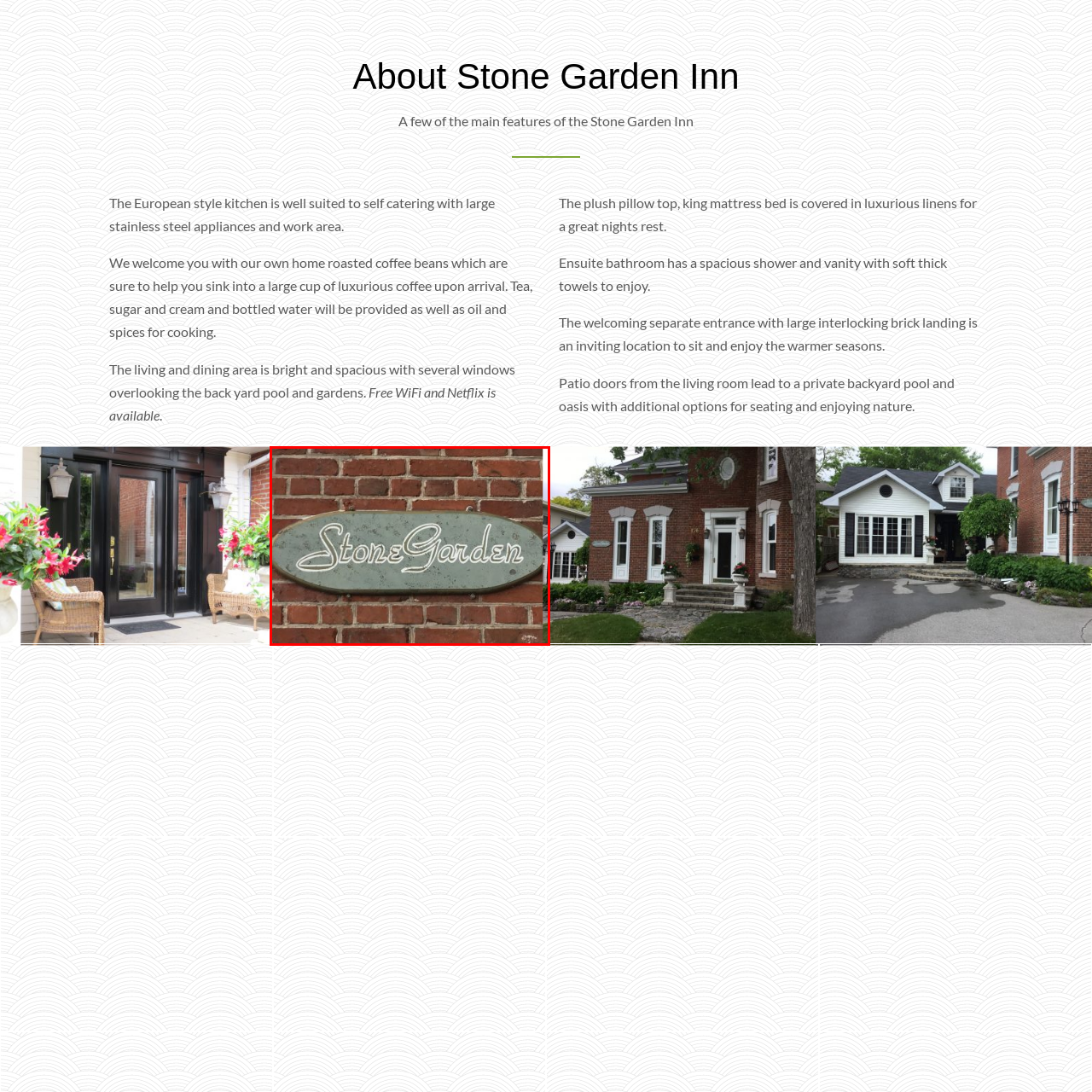Use the image within the highlighted red box to answer the following question with a single word or phrase:
What is the style of the script on the sign?

Flowing, cursive font